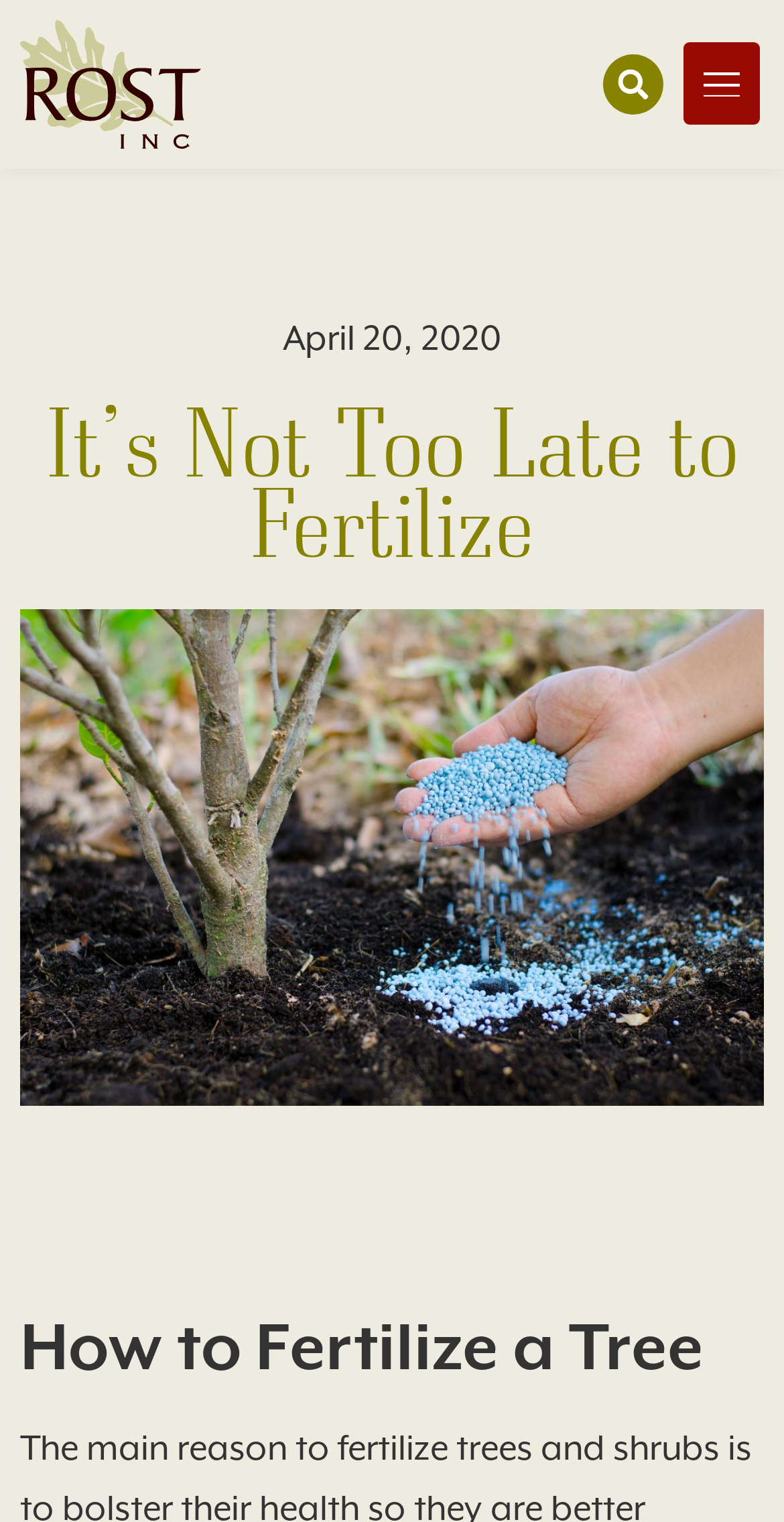How many headings are there on the webpage?
Refer to the image and give a detailed response to the question.

I counted the number of heading elements on the webpage. There are two heading elements, one with the text 'It’s Not Too Late to Fertilize' and another with the text 'How to Fertilize a Tree'. Therefore, there are 2 headings on the webpage.